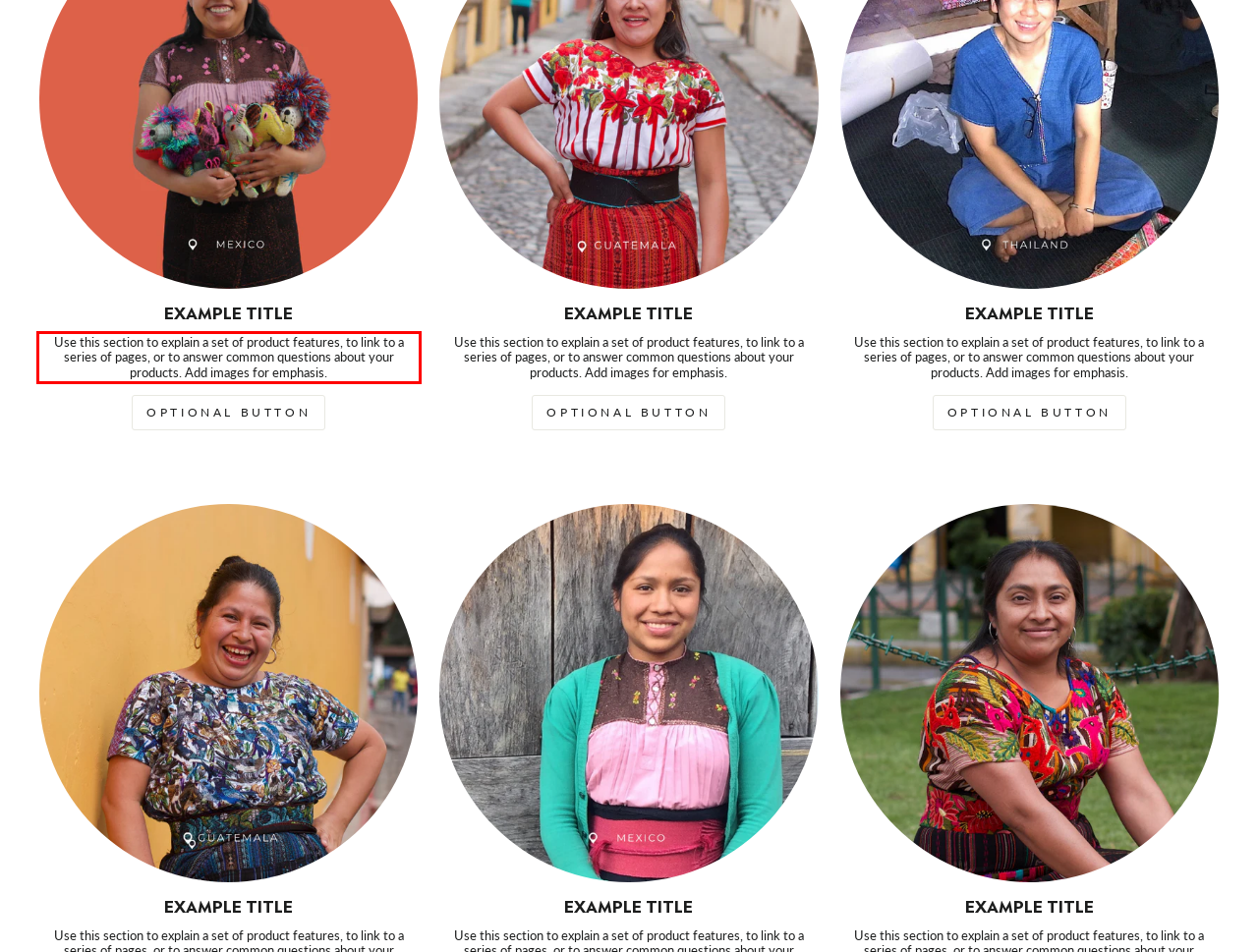Please use OCR to extract the text content from the red bounding box in the provided webpage screenshot.

Use this section to explain a set of product features, to link to a series of pages, or to answer common questions about your products. Add images for emphasis.